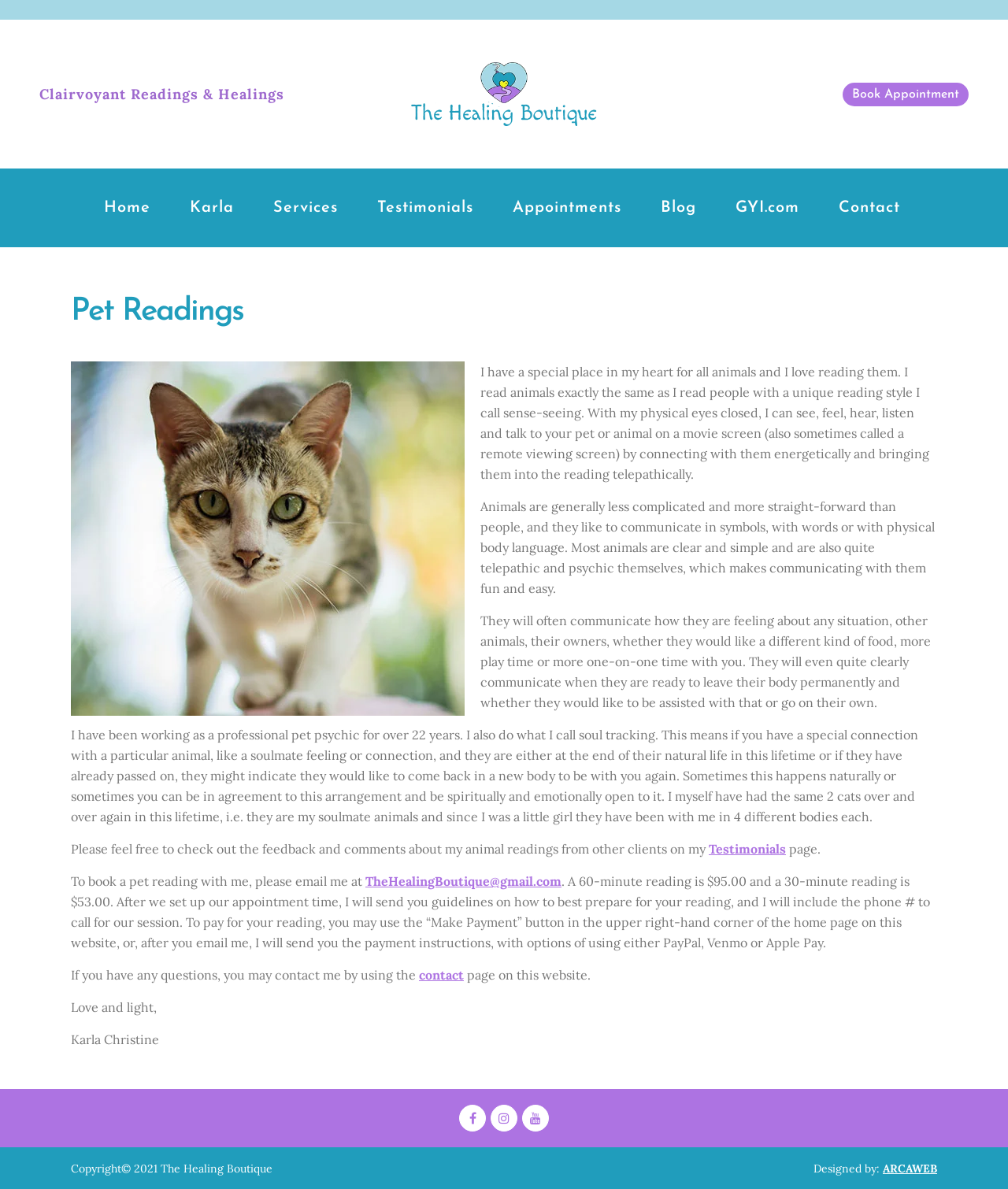Respond to the question below with a single word or phrase: What is the name of the person offering pet readings?

Karla Christine